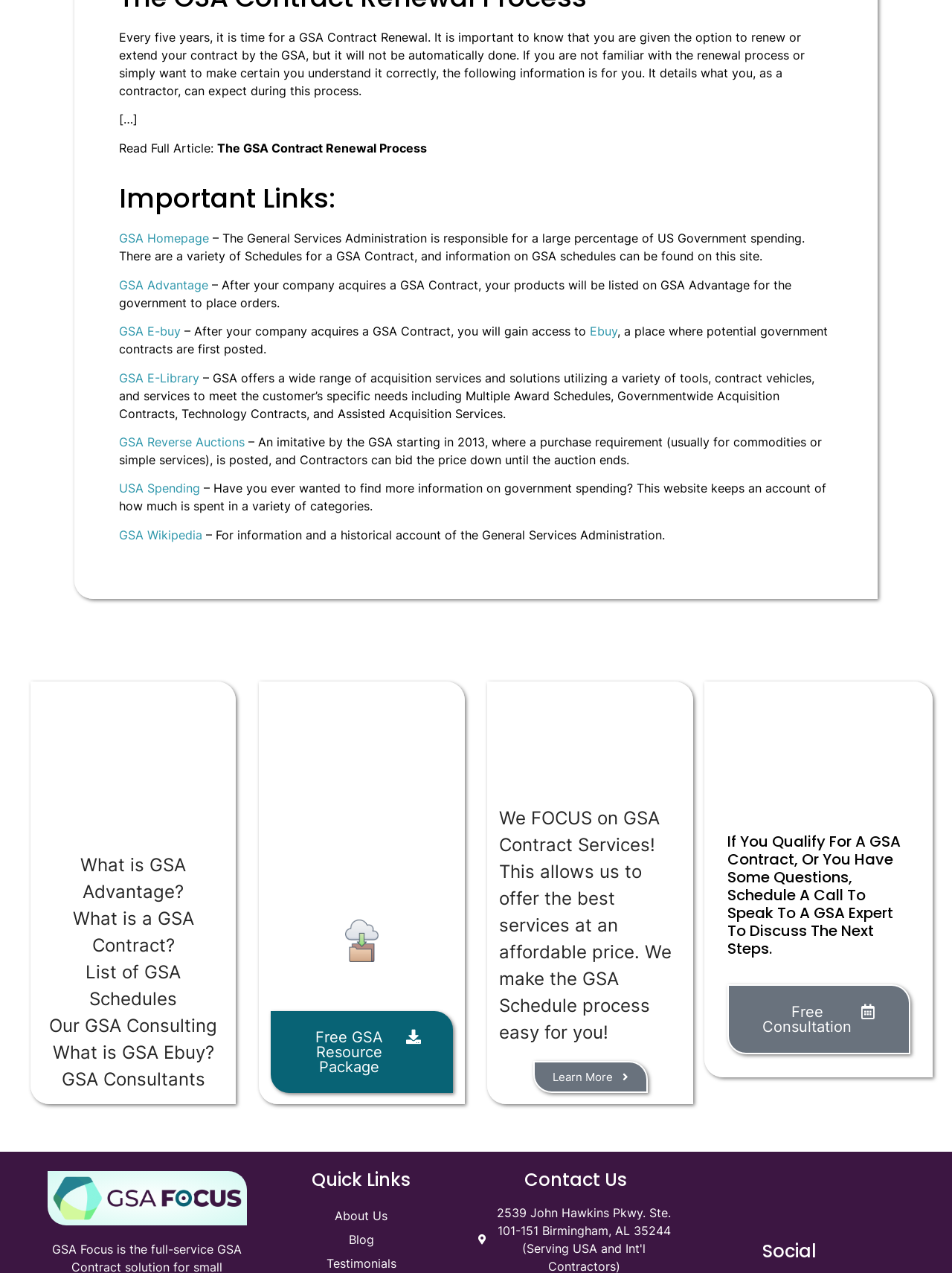Answer the question using only one word or a concise phrase: What is the GSA Reverse Auctions initiative?

Bidding down prices